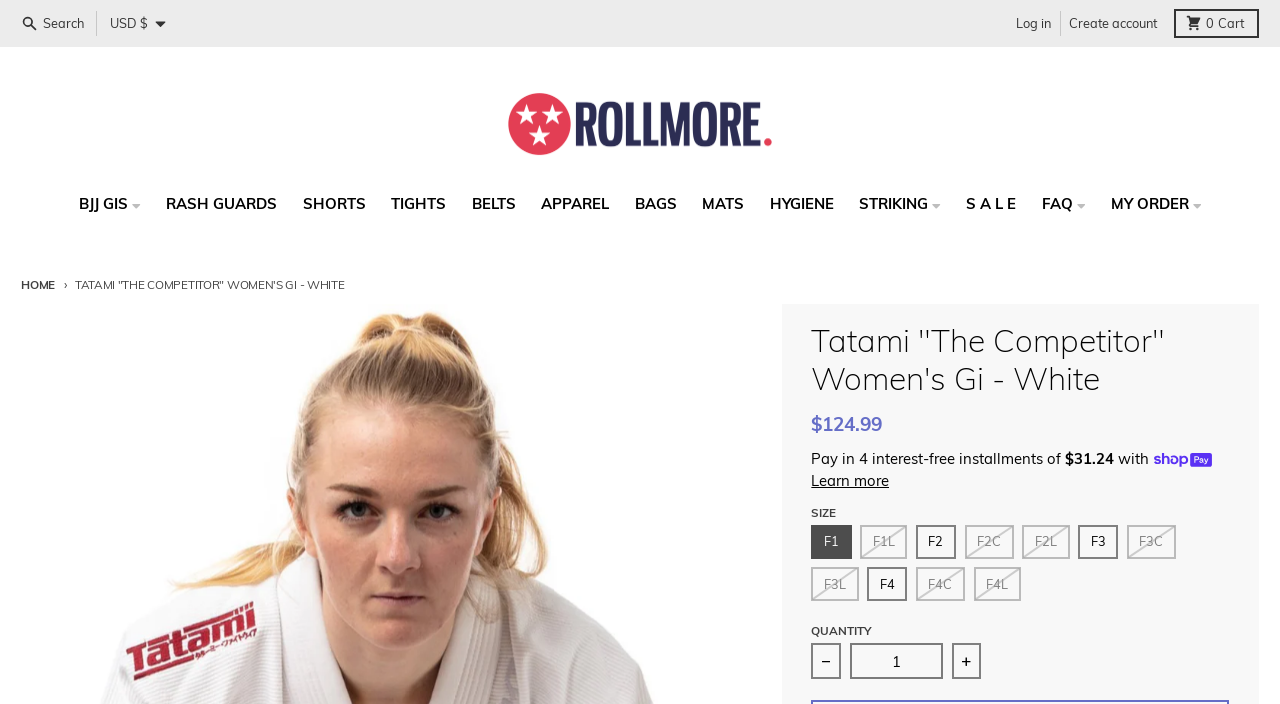Identify and provide the bounding box for the element described by: "Learn more".

[0.634, 0.667, 0.695, 0.697]